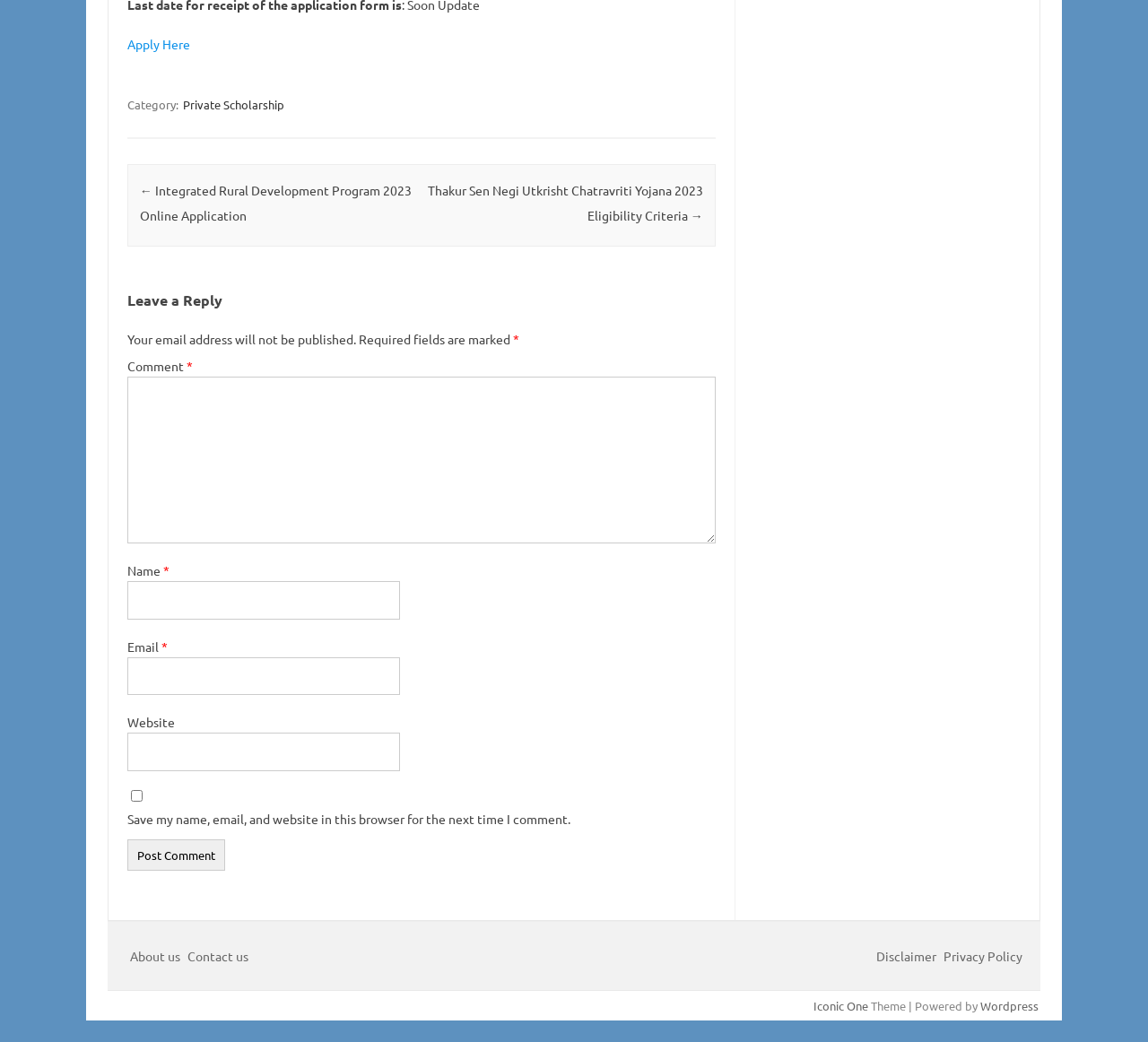Using the format (top-left x, top-left y, bottom-right x, bottom-right y), provide the bounding box coordinates for the described UI element. All values should be floating point numbers between 0 and 1: parent_node: Comment * name="comment"

[0.111, 0.361, 0.623, 0.522]